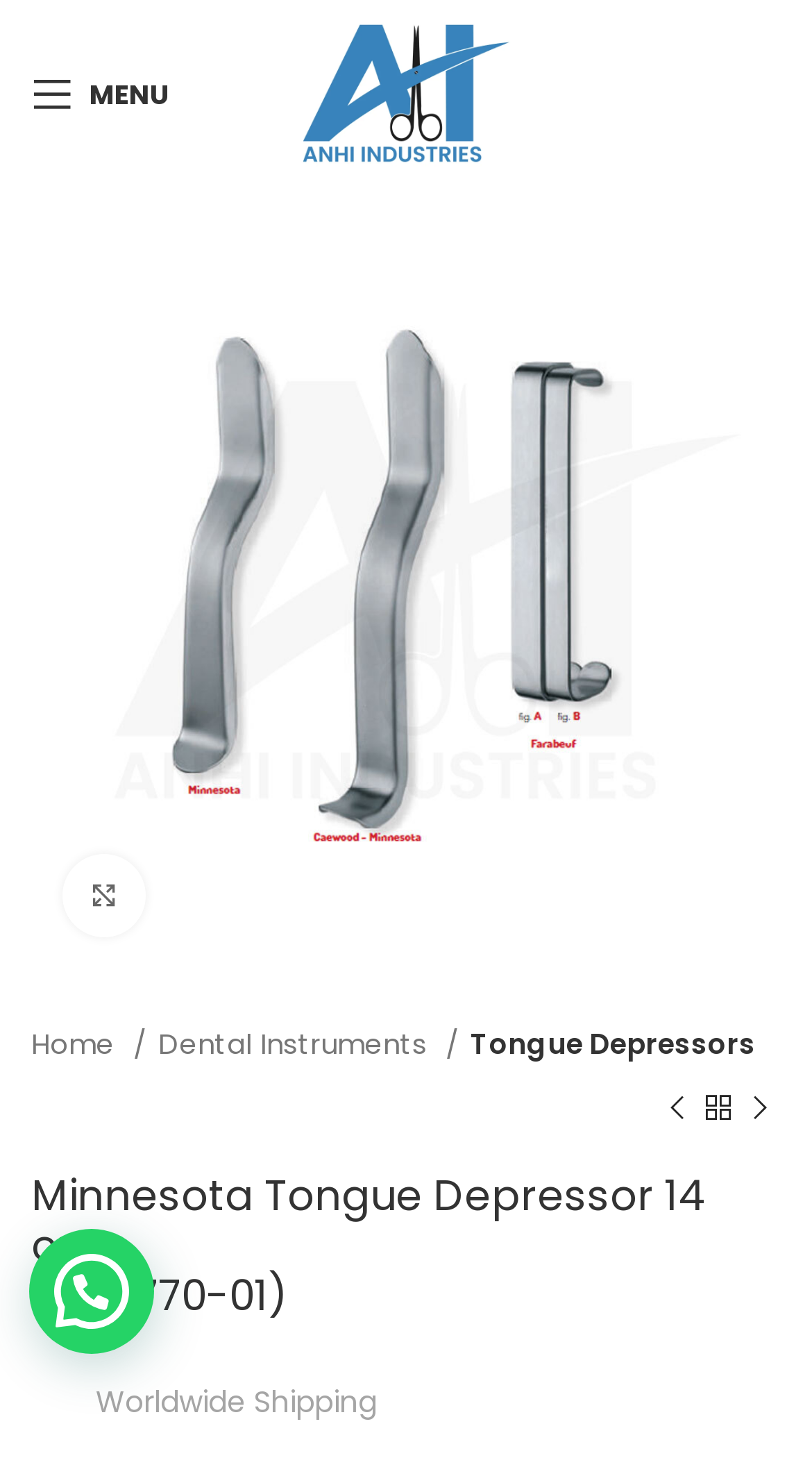Please respond to the question using a single word or phrase:
Can I enlarge the product image?

Yes